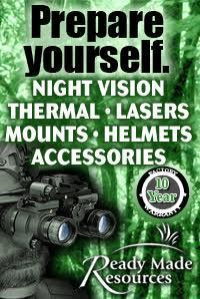Describe all the elements in the image with great detail.

The image promotes "Ready Made Resources," emphasizing the importance of preparedness with a bold message: "Prepare yourself." It highlights a range of tactical gear and accessories, including night vision devices, thermal imaging, lasers, mounts, and helmets. The backdrop features a nature-themed green aesthetic, symbolizing survival and readiness for outdoor activities. Additionally, a badge indicating a "10 Year" warranty assurance suggests reliability and quality, reinforcing the message of preparedness in any situation. This visual encapsulates the essence of survivalism, catering to individuals focused on security and outdoor readiness.